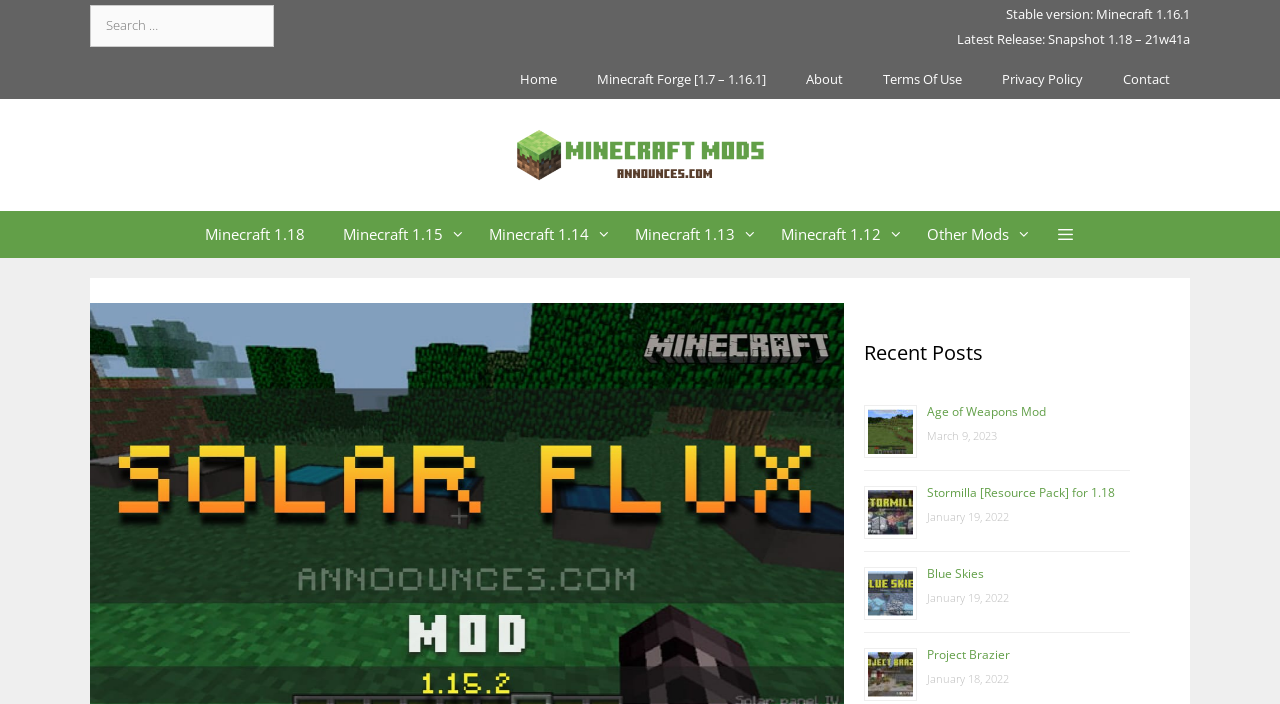Based on the element description: "Terms Of Use", identify the bounding box coordinates for this UI element. The coordinates must be four float numbers between 0 and 1, listed as [left, top, right, bottom].

[0.674, 0.084, 0.767, 0.141]